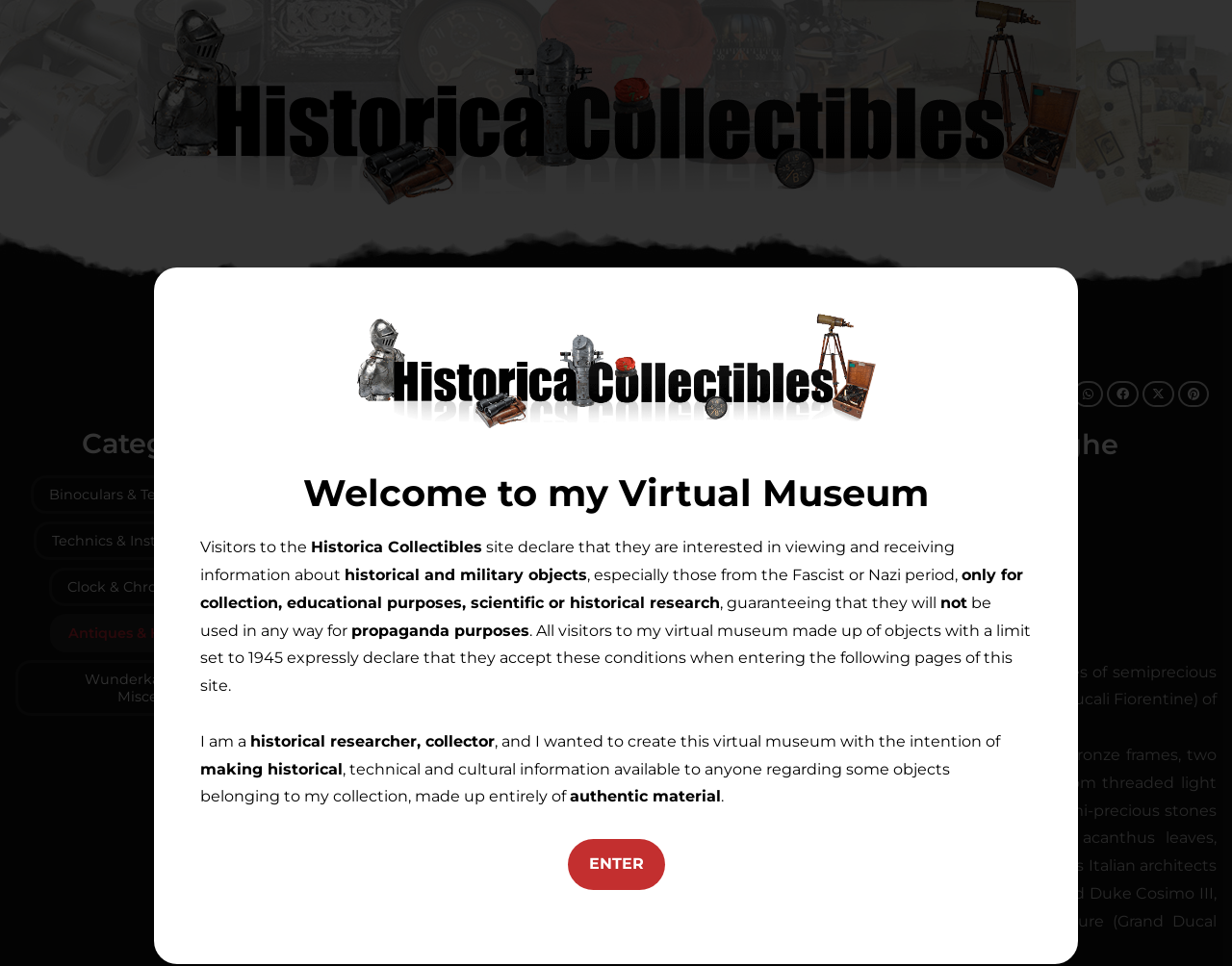Please indicate the bounding box coordinates of the element's region to be clicked to achieve the instruction: "View Casket in rosewood, ebony and stones from the Botteghe Granducali Fiorentine". Provide the coordinates as four float numbers between 0 and 1, i.e., [left, top, right, bottom].

[0.228, 0.59, 0.4, 0.609]